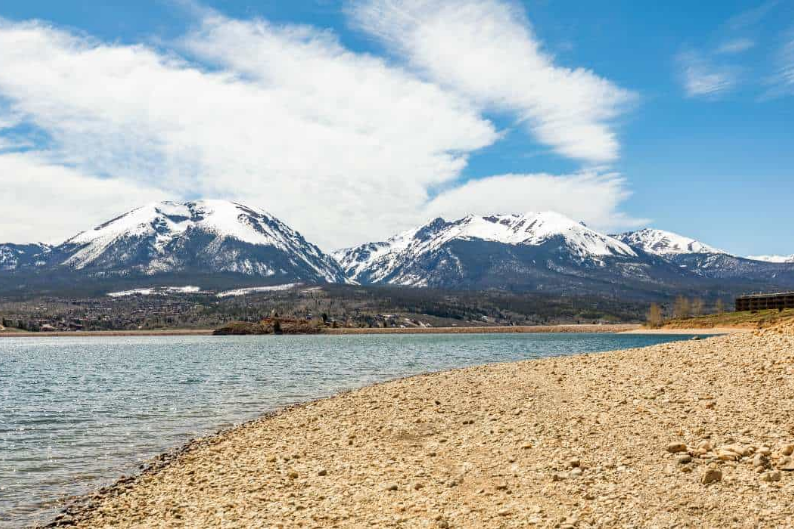What type of enthusiasts would find Dillon Beach desirable?
Using the image, answer in one word or phrase.

Camping enthusiasts